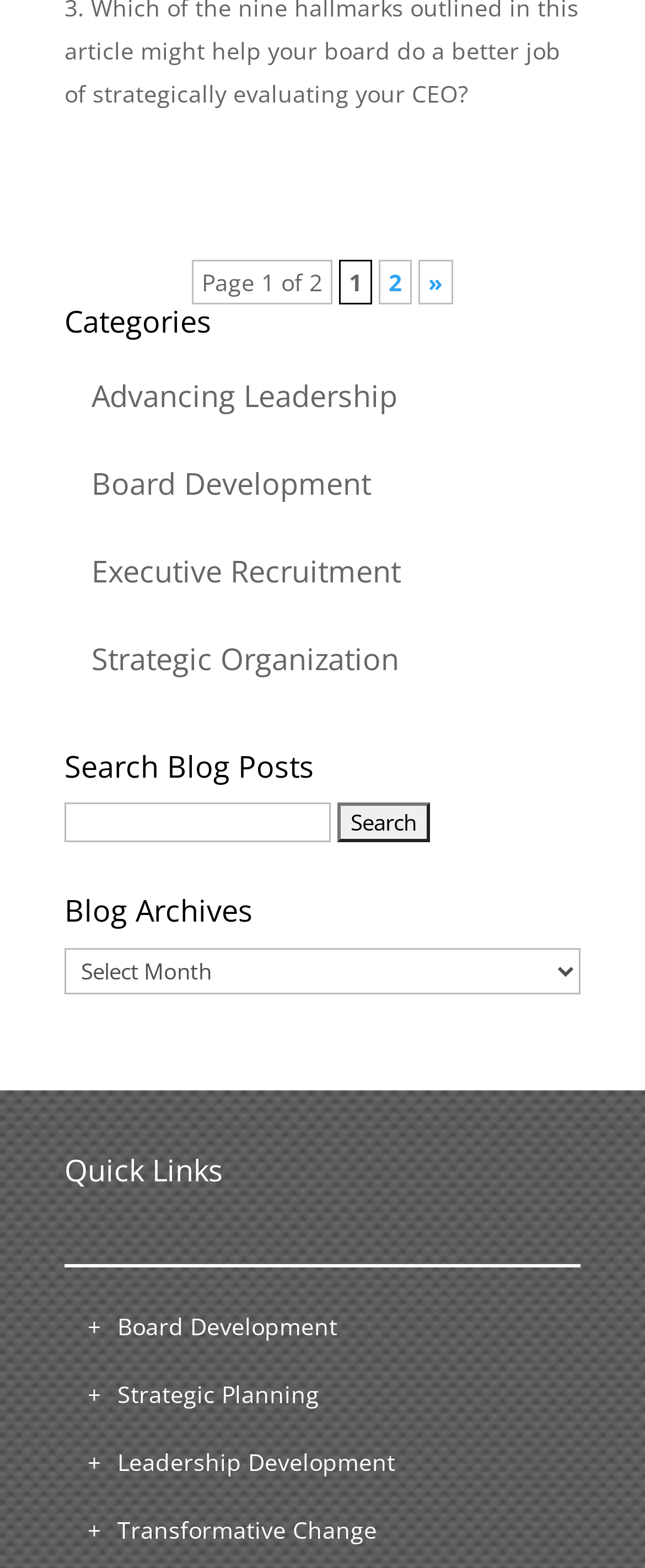Find the bounding box coordinates of the element you need to click on to perform this action: 'view advancing leadership category'. The coordinates should be represented by four float values between 0 and 1, in the format [left, top, right, bottom].

[0.1, 0.228, 0.9, 0.277]